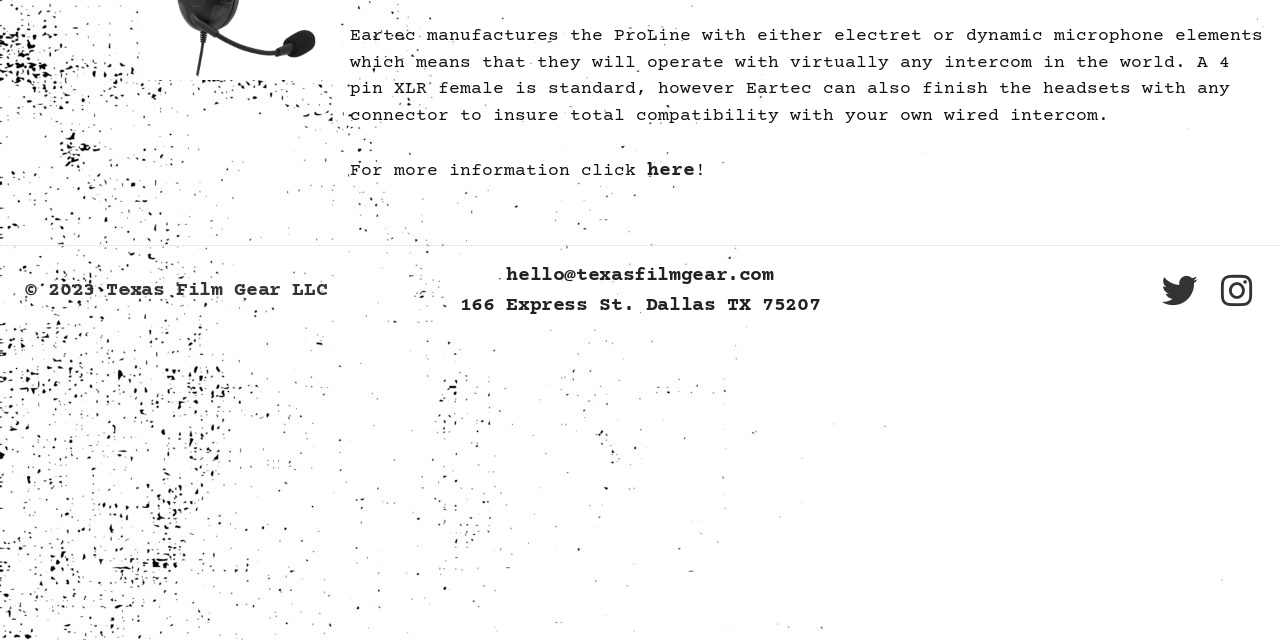Determine the bounding box coordinates (top-left x, top-left y, bottom-right x, bottom-right y) of the UI element described in the following text: here

[0.505, 0.248, 0.543, 0.284]